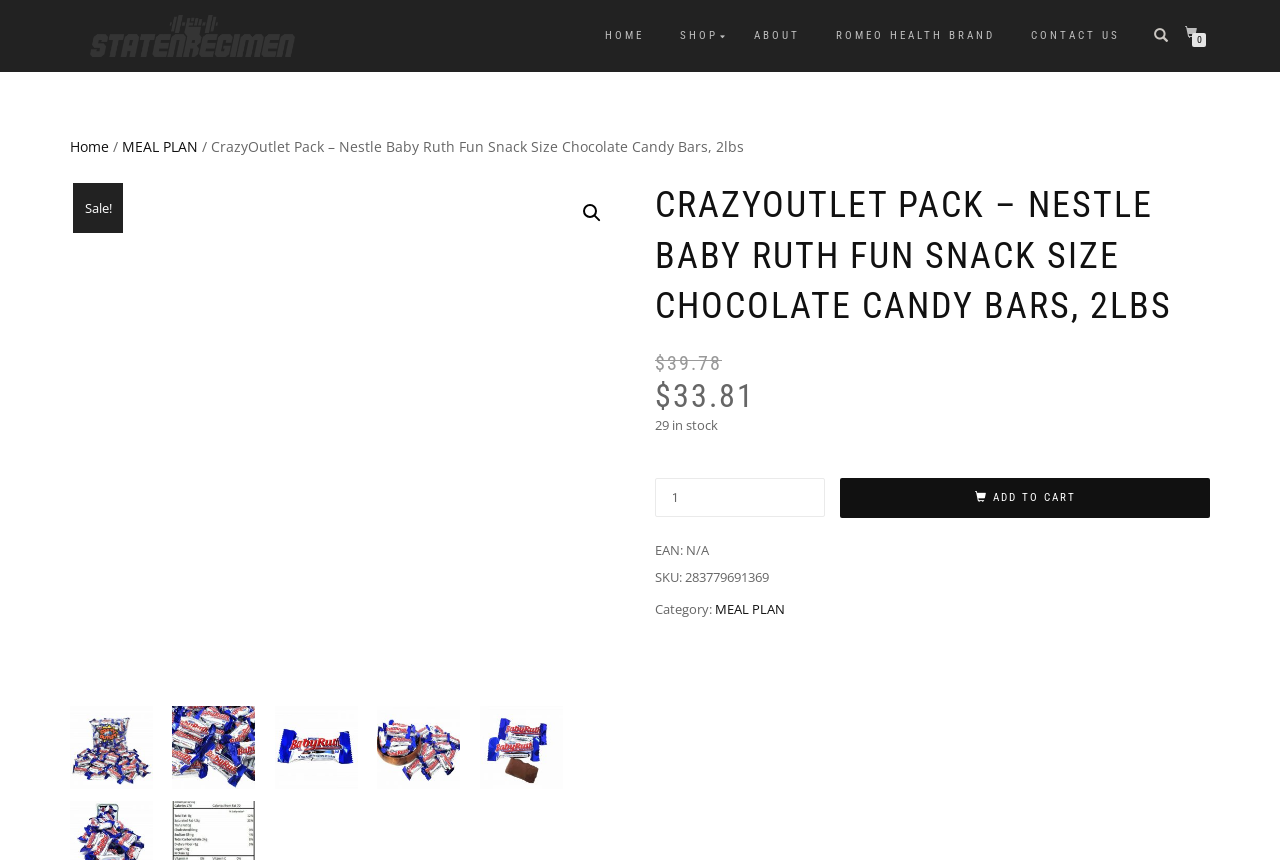What is the category of the product?
Based on the image content, provide your answer in one word or a short phrase.

MEAL PLAN